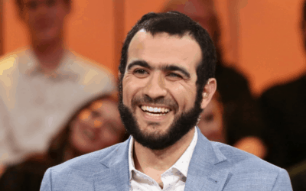What color is Omar Khadr's blazer?
Based on the image, answer the question with a single word or brief phrase.

Light blue